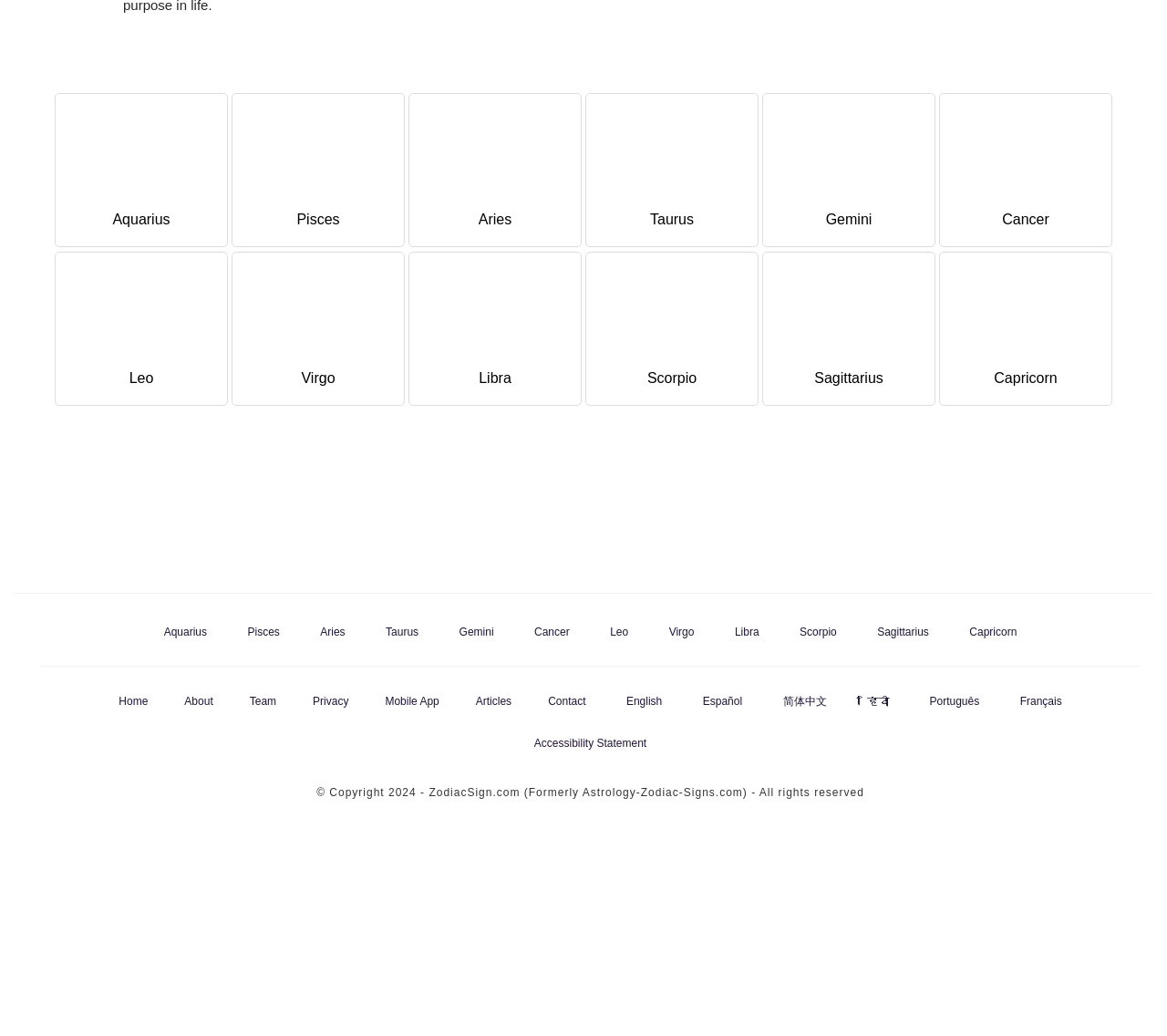Determine the bounding box coordinates of the section to be clicked to follow the instruction: "Click the Post Comment button". The coordinates should be given as four float numbers between 0 and 1, formatted as [left, top, right, bottom].

None